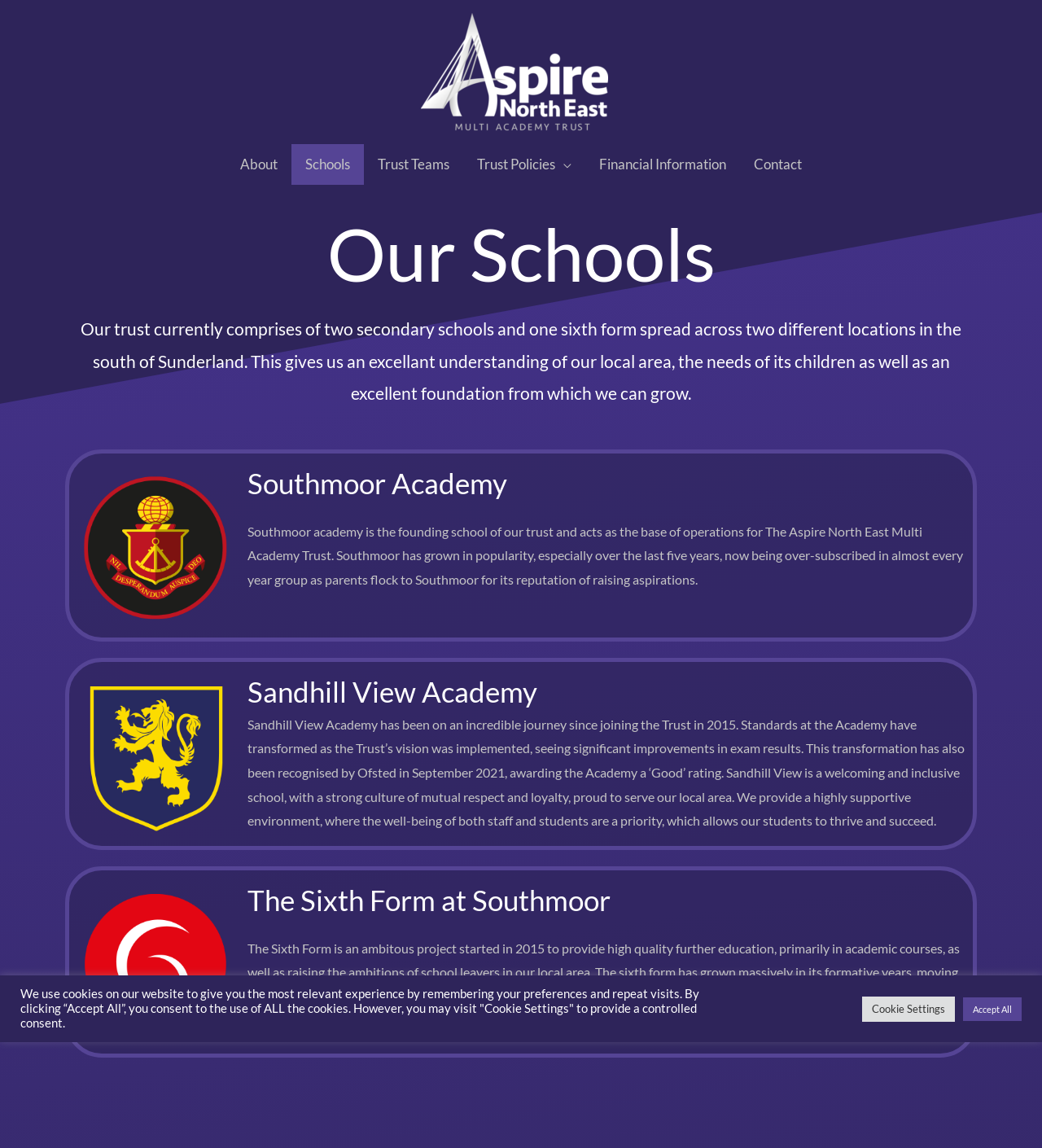Answer this question in one word or a short phrase: How many schools are in the trust?

Three